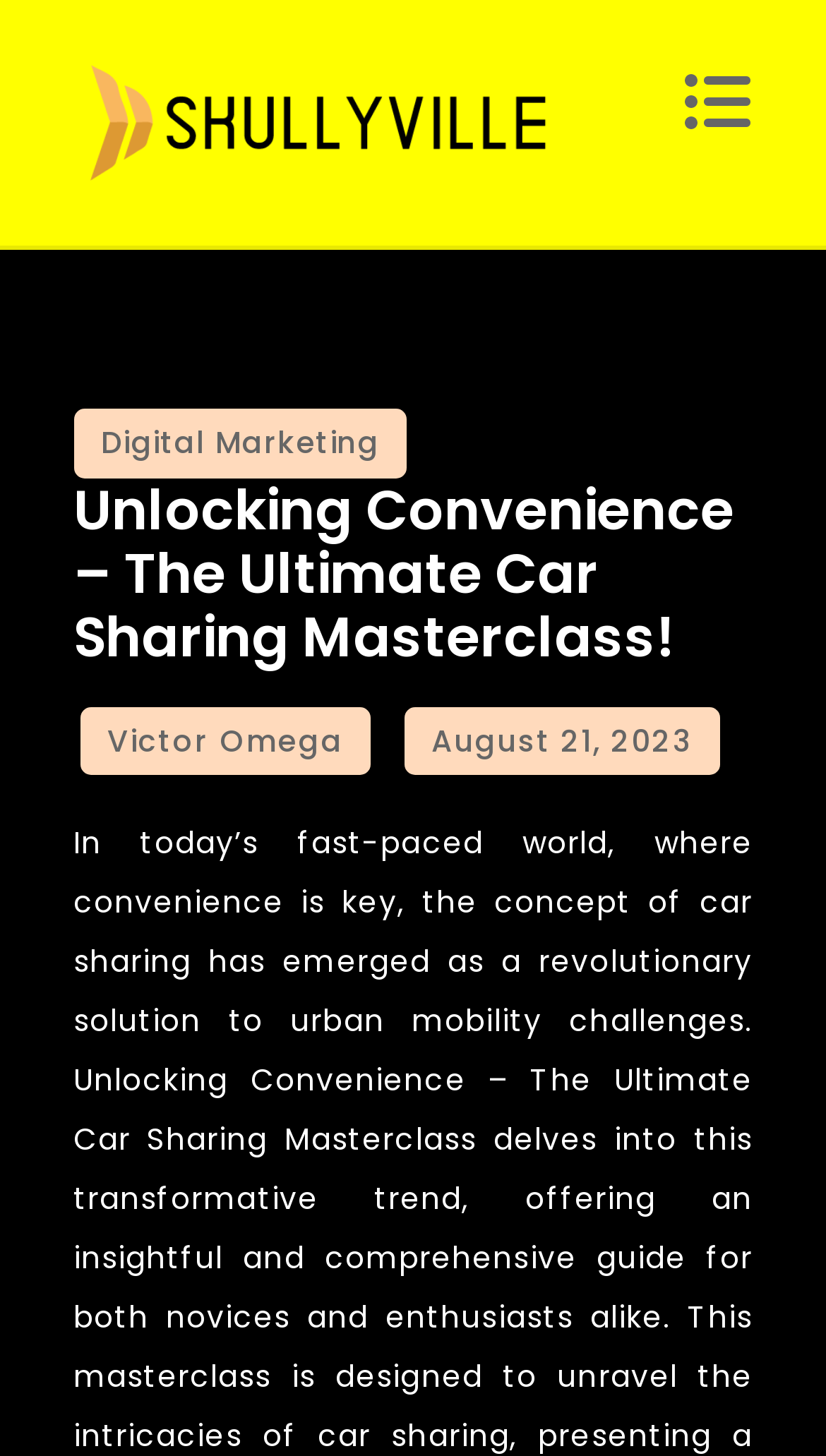Give a concise answer of one word or phrase to the question: 
What is the category of the website?

Fitness